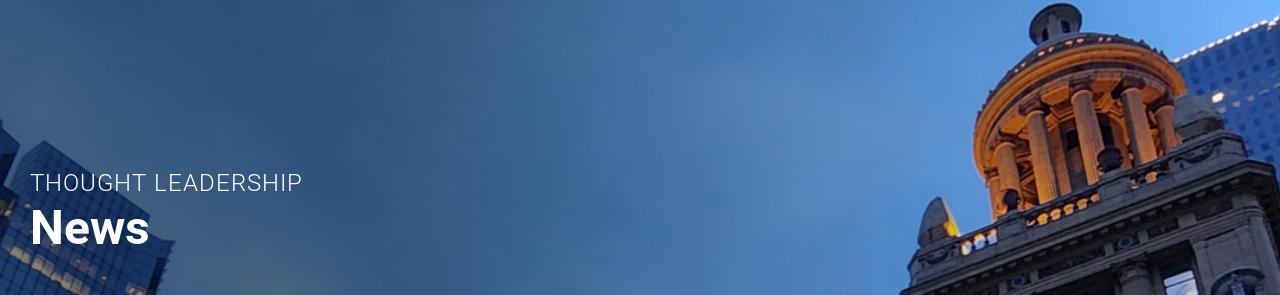What time of day is depicted in the image?
Please provide a detailed and comprehensive answer to the question.

The question asks about the time of day depicted in the image. The caption mentions that the upper portion of the structure is illuminated, creating a striking contrast against the 'evening sky'. This suggests that the image is depicting a scene in the evening, when the sky is typically darker and the lighting of the structure stands out.